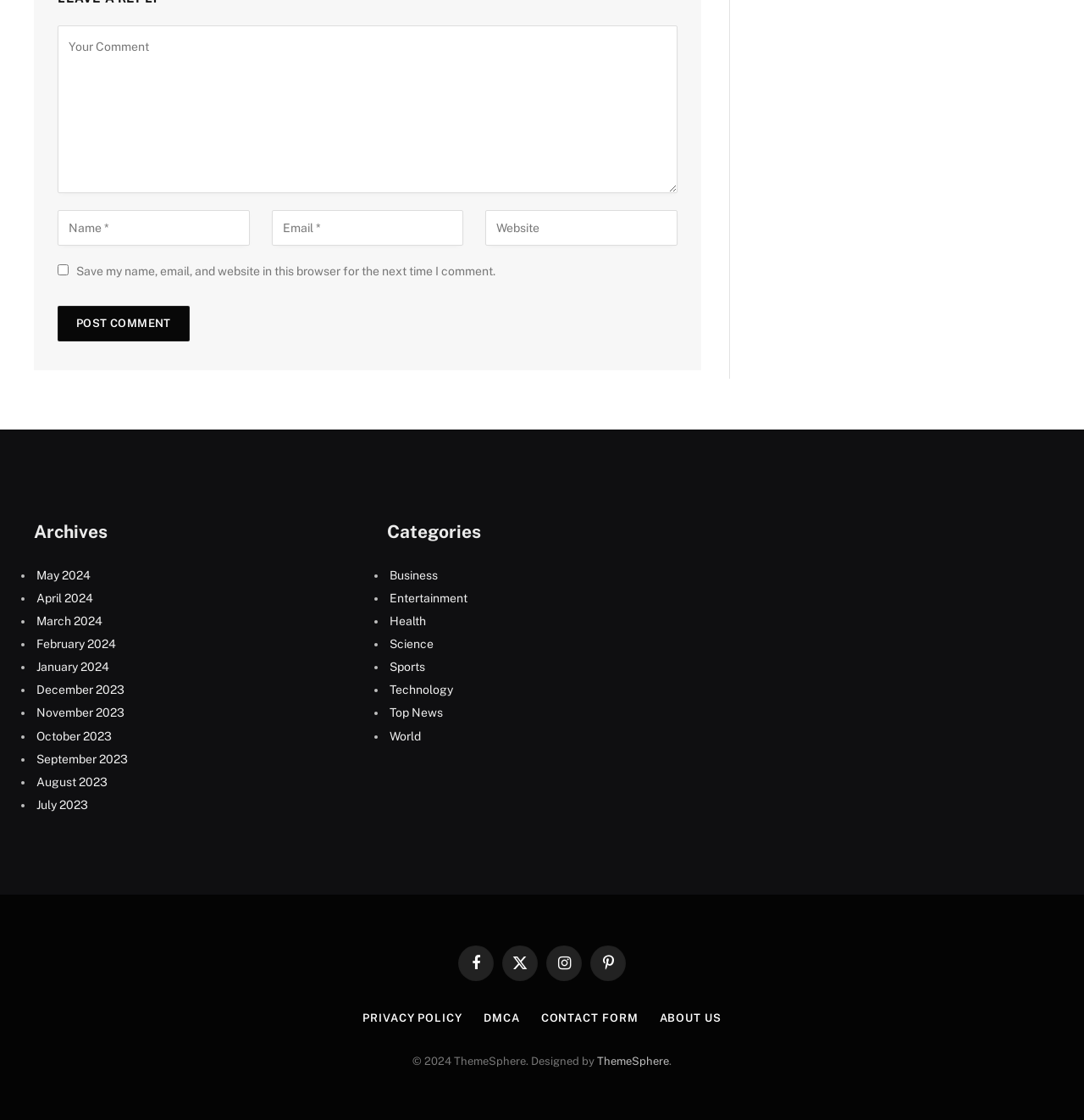Give the bounding box coordinates for this UI element: "name="submit" value="Post Comment"". The coordinates should be four float numbers between 0 and 1, arranged as [left, top, right, bottom].

[0.053, 0.273, 0.175, 0.305]